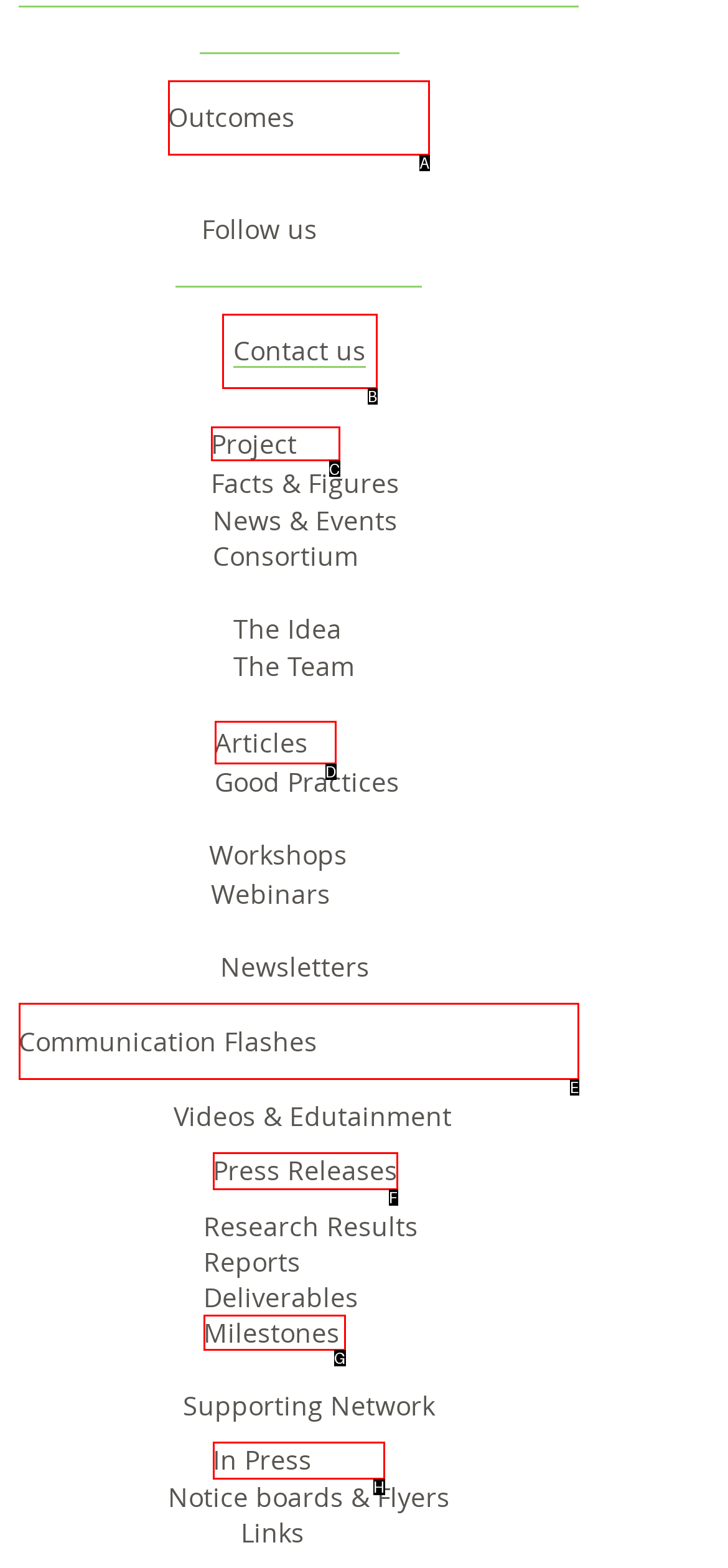Select the letter of the element you need to click to complete this task: Learn about the project
Answer using the letter from the specified choices.

C